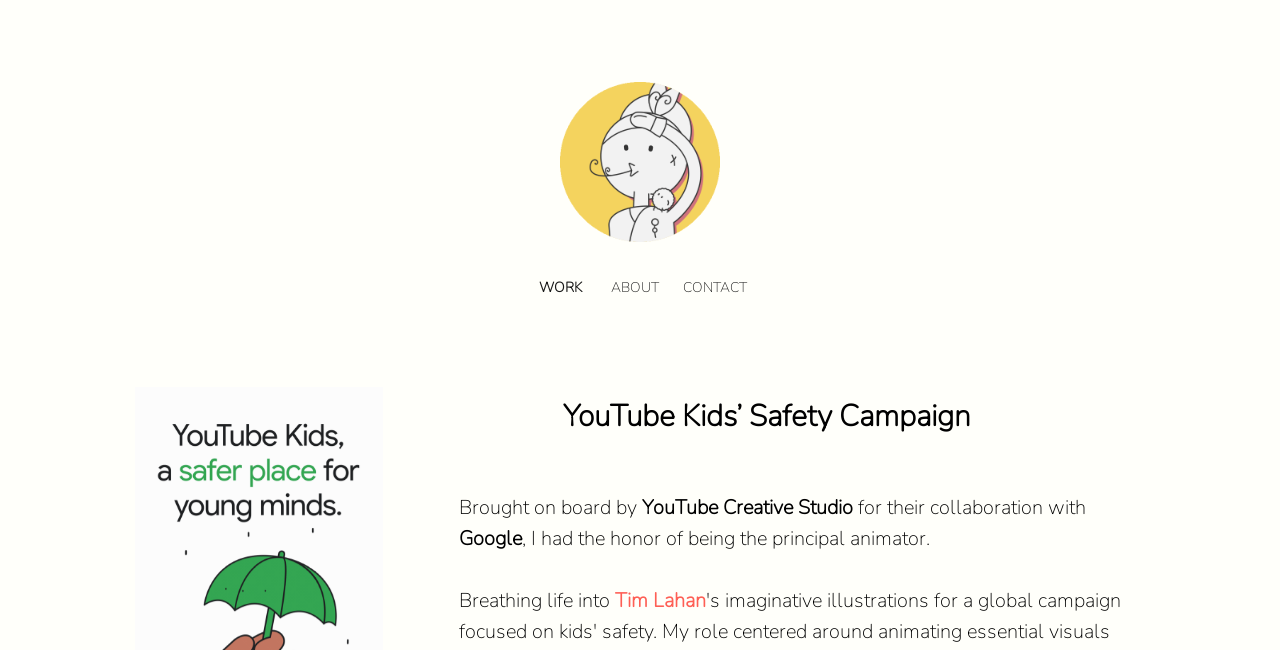Identify the webpage's primary heading and generate its text.

YouTube Kids’ Safety Campaign